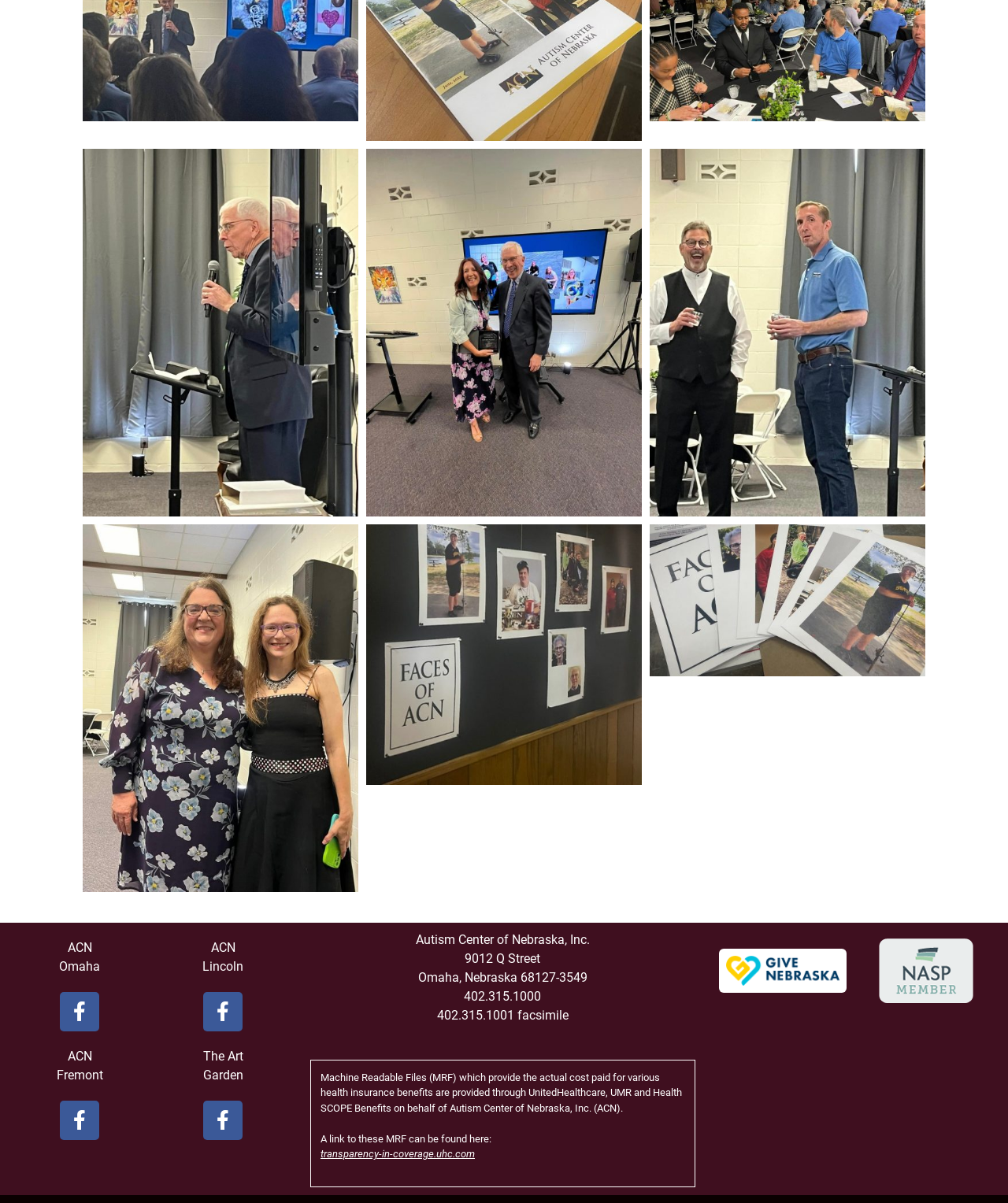Identify the bounding box coordinates for the element you need to click to achieve the following task: "Click the Facebook link". The coordinates must be four float values ranging from 0 to 1, formatted as [left, top, right, bottom].

[0.059, 0.824, 0.098, 0.857]